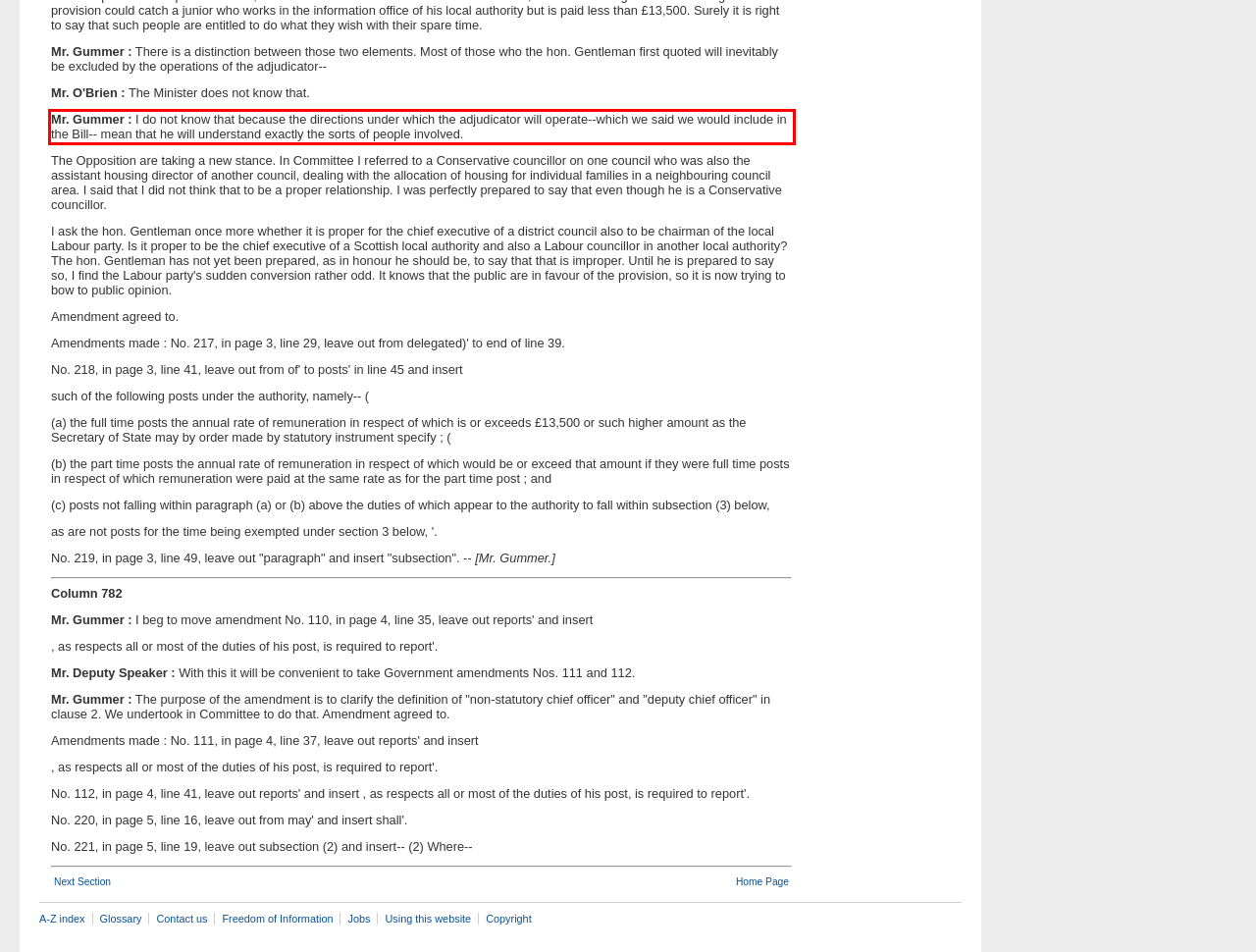Please take the screenshot of the webpage, find the red bounding box, and generate the text content that is within this red bounding box.

Mr. Gummer : I do not know that because the directions under which the adjudicator will operate--which we said we would include in the Bill-- mean that he will understand exactly the sorts of people involved.